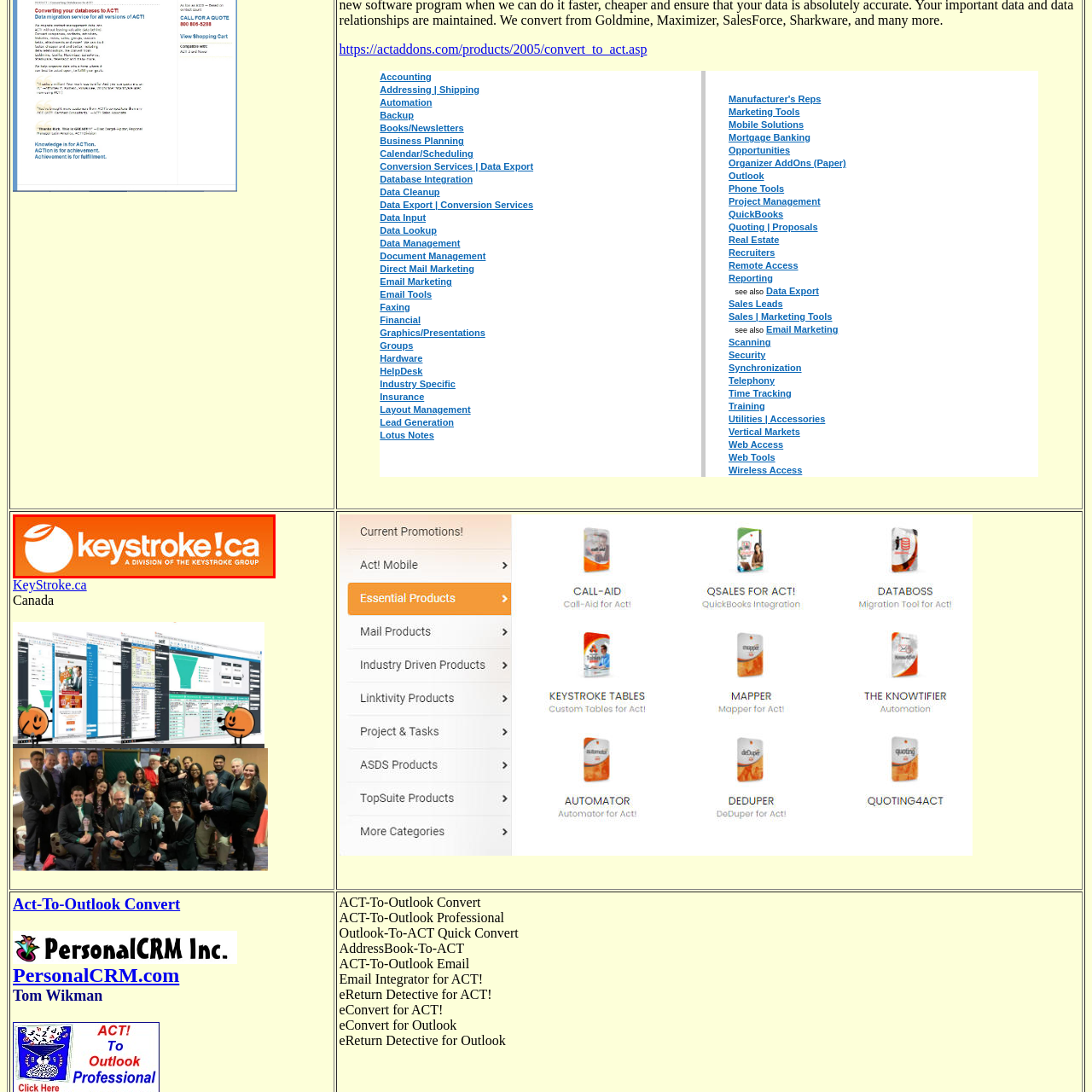Please scrutinize the image marked by the red boundary and answer the question that follows with a detailed explanation, using the image as evidence: 
What is the shape of the graphic that encapsulates the essence of the brand?

The design includes a circular graphic that encapsulates the essence of the brand, suggesting a connection to technology or digital solutions.